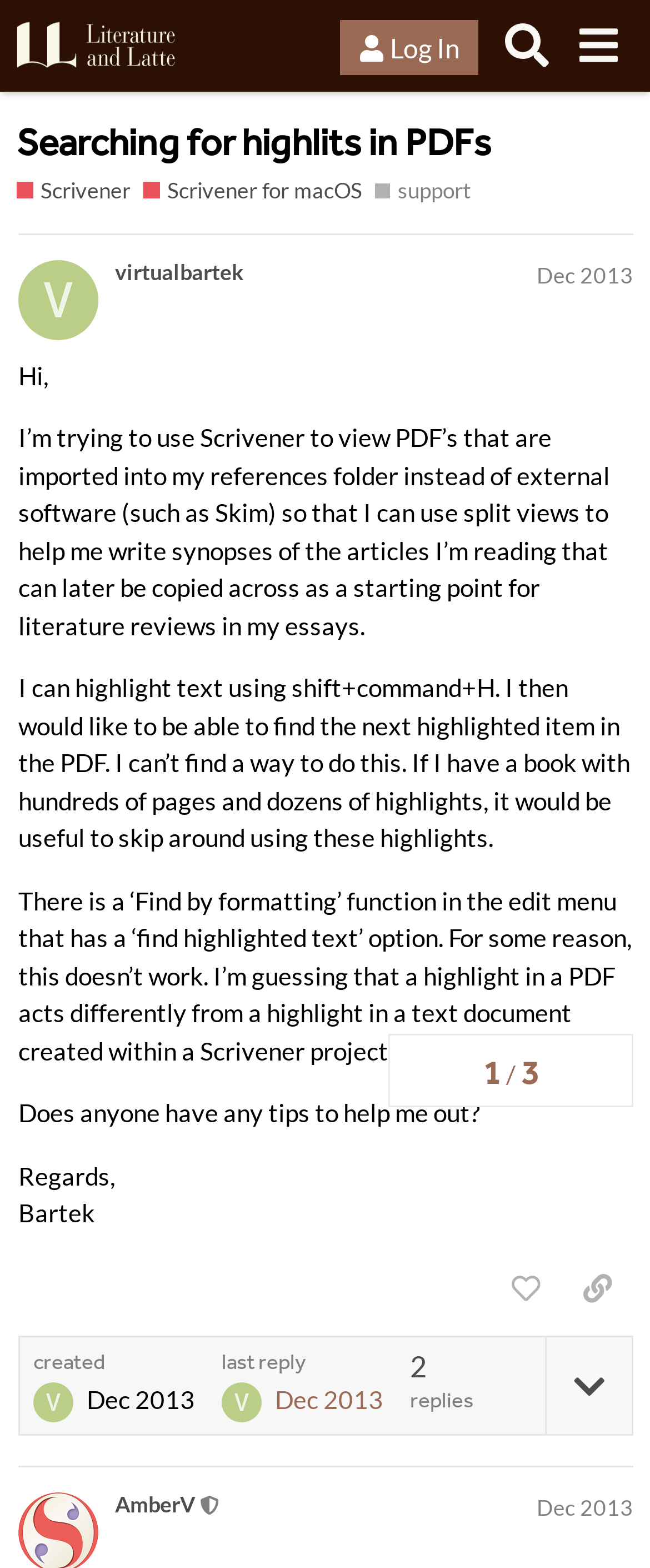Create a detailed summary of all the visual and textual information on the webpage.

This webpage is a forum discussion on the Literature & Latte Forums, specifically on the topic of "Searching for highlits in PDFs" in Scrivener for macOS. At the top of the page, there is a header with a link to the Literature & Latte Forums, a log-in button, a search button, and a menu button. Below the header, there is a heading that displays the topic title.

The main content of the page is a discussion thread with two posts. The first post, by user "virtualbartek", is a question about how to use Scrivener to view PDFs and navigate through highlighted text. The post is a lengthy paragraph that explains the user's goal and the issue they are facing. Below the post, there are several buttons, including a "like this post" button, a "copy a link to this post to clipboard" button, and a button with an image.

The second post, by user "AmberV", is a response to the first post. The post is shorter and has a similar layout to the first post, with a heading that displays the user's name and a link to their profile.

Throughout the page, there are several links to other topics, tags, and user profiles. There are also several images, including a logo for the Literature & Latte Forums and various icons for the buttons and links. The page has a clean and organized layout, with clear headings and concise text.